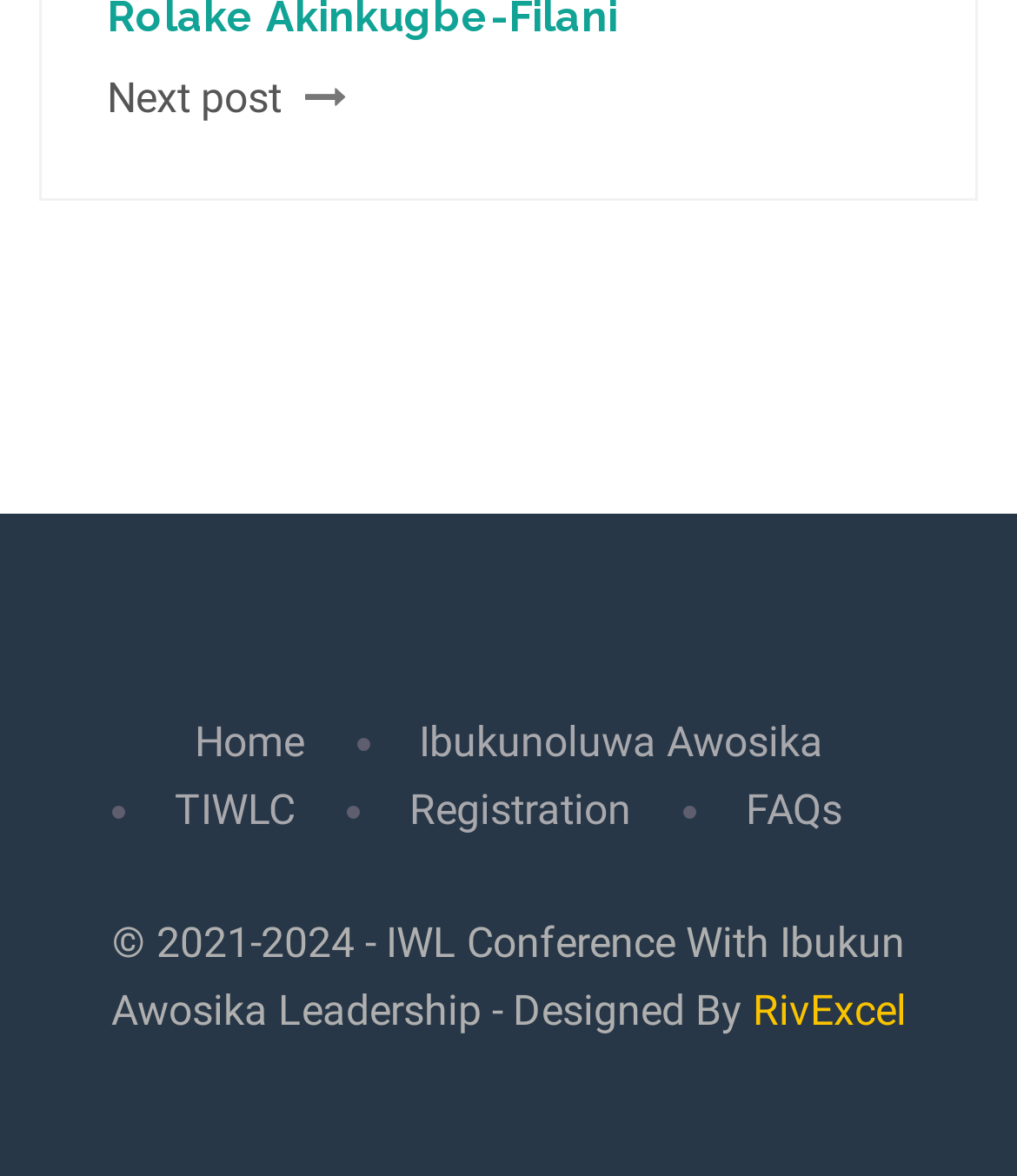Using the element description TIWLC, predict the bounding box coordinates for the UI element. Provide the coordinates in (top-left x, top-left y, bottom-right x, bottom-right y) format with values ranging from 0 to 1.

[0.172, 0.668, 0.29, 0.71]